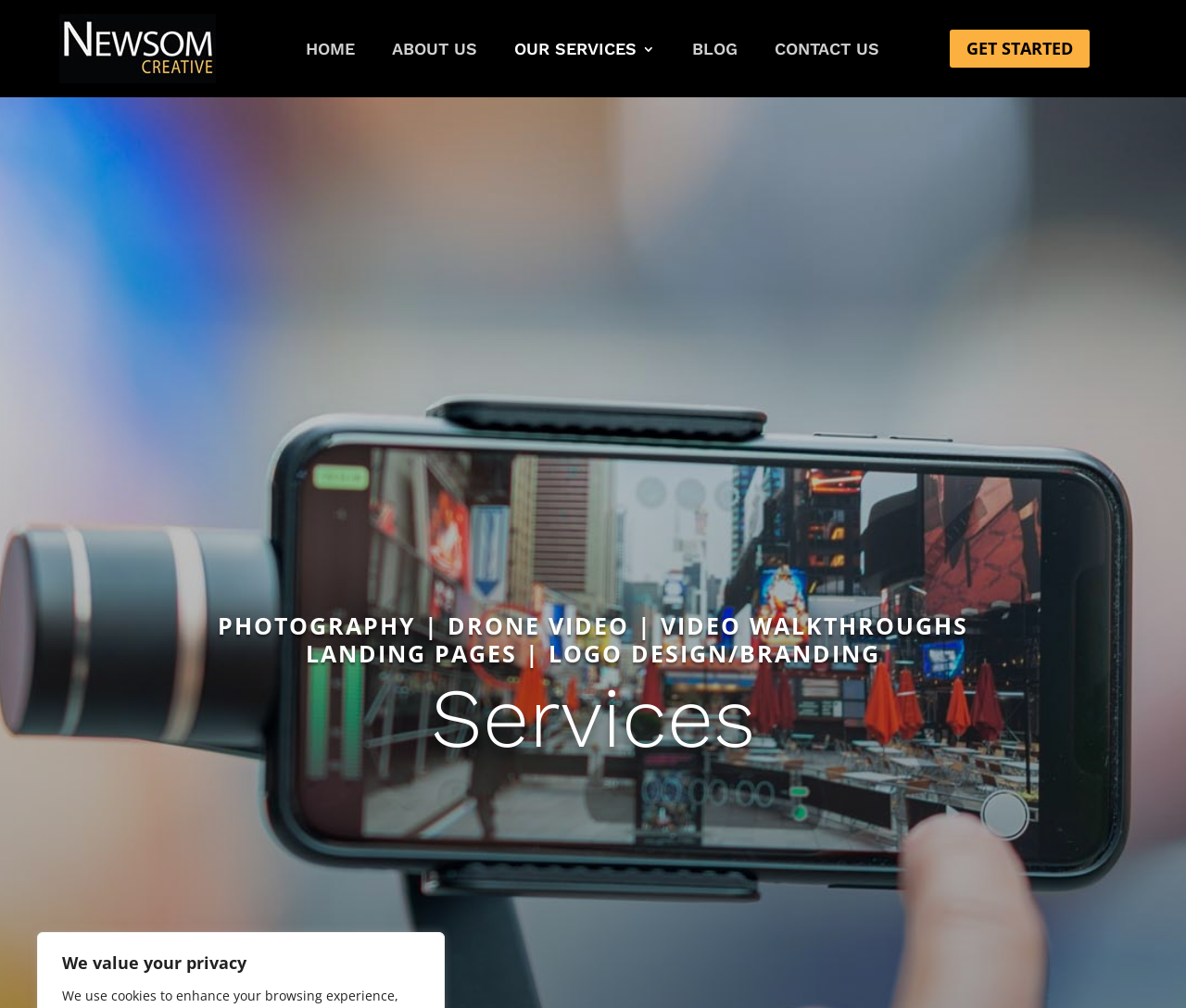Predict the bounding box for the UI component with the following description: "ABOUT US".

[0.331, 0.042, 0.403, 0.062]